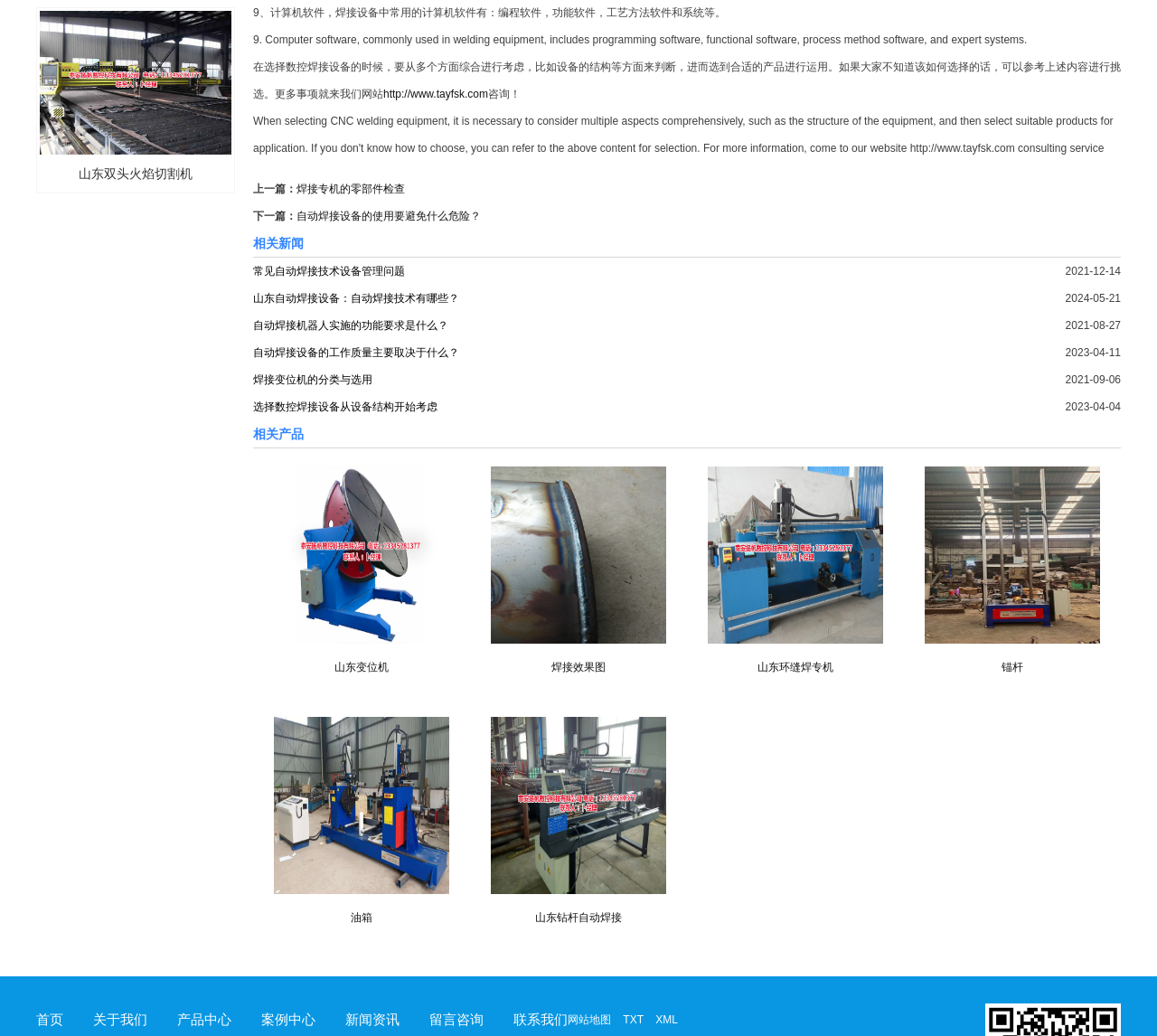What is the topic of the webpage?
Based on the image, please offer an in-depth response to the question.

Based on the content of the webpage, including the links and text, it appears that the topic of the webpage is related to welding equipment, specifically discussing various types of welding machines and their applications.